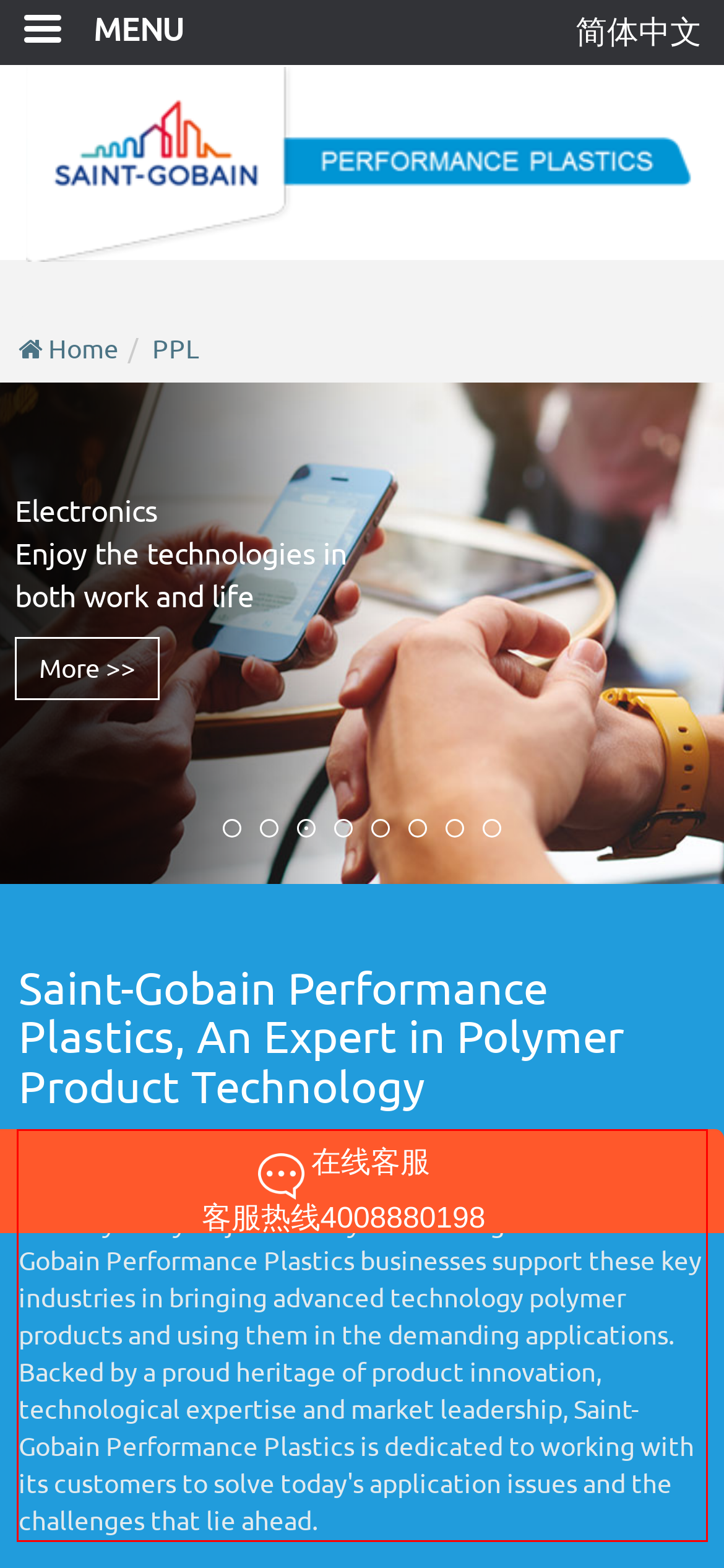Please identify the text within the red rectangular bounding box in the provided webpage screenshot.

Saint-Gobain Performance Plastics designs and manufactures high-performance polymer products, serving virtually every major industry across the globe. Saint-Gobain Performance Plastics businesses support these key industries in bringing advanced technology polymer products and using them in the demanding applications. Backed by a proud heritage of product innovation, technological expertise and market leadership, Saint-Gobain Performance Plastics is dedicated to working with its customers to solve today's application issues and the challenges that lie ahead.